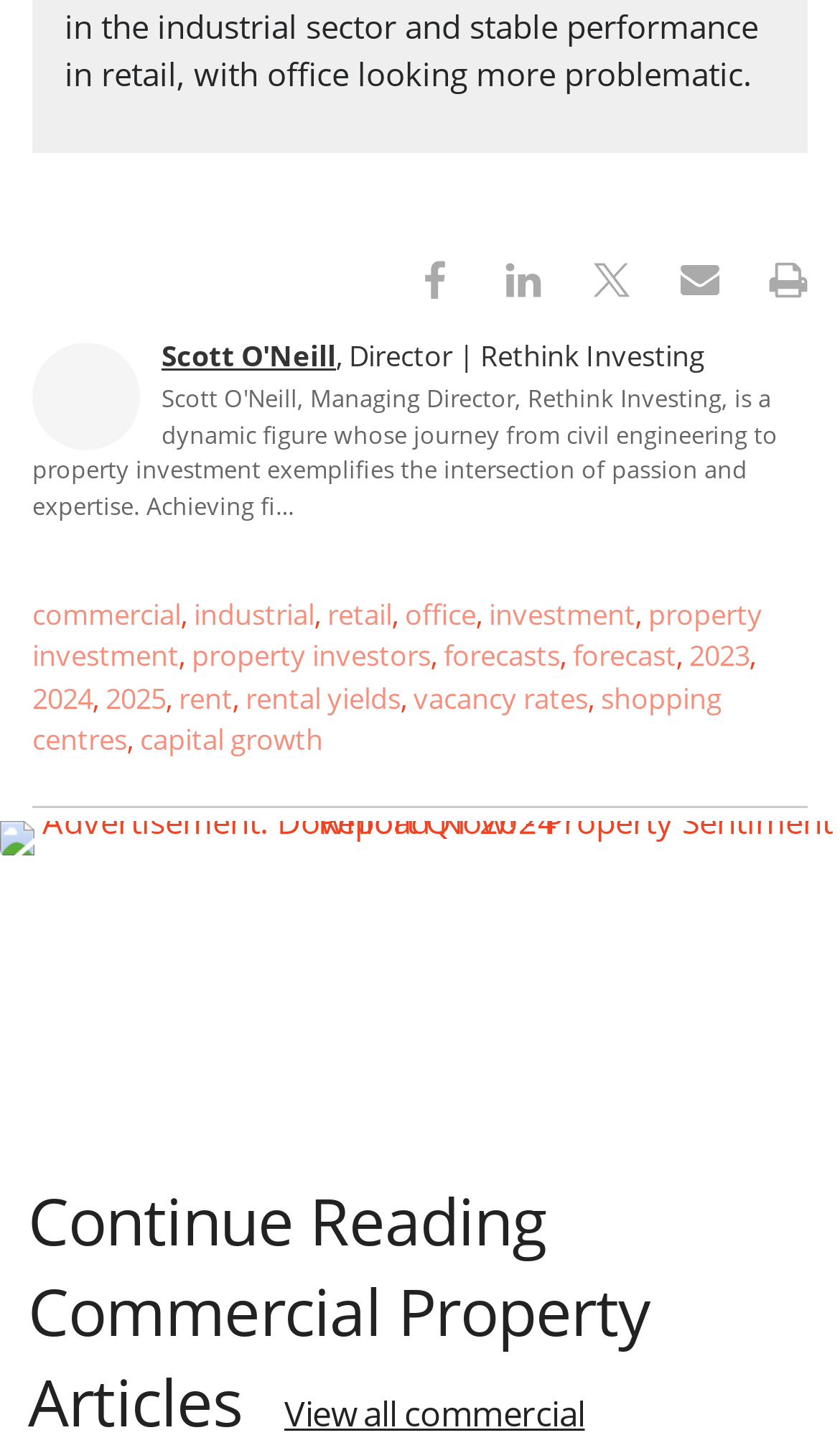Find the bounding box coordinates for the area that must be clicked to perform this action: "Go to the retail property investment page".

[0.39, 0.409, 0.467, 0.436]